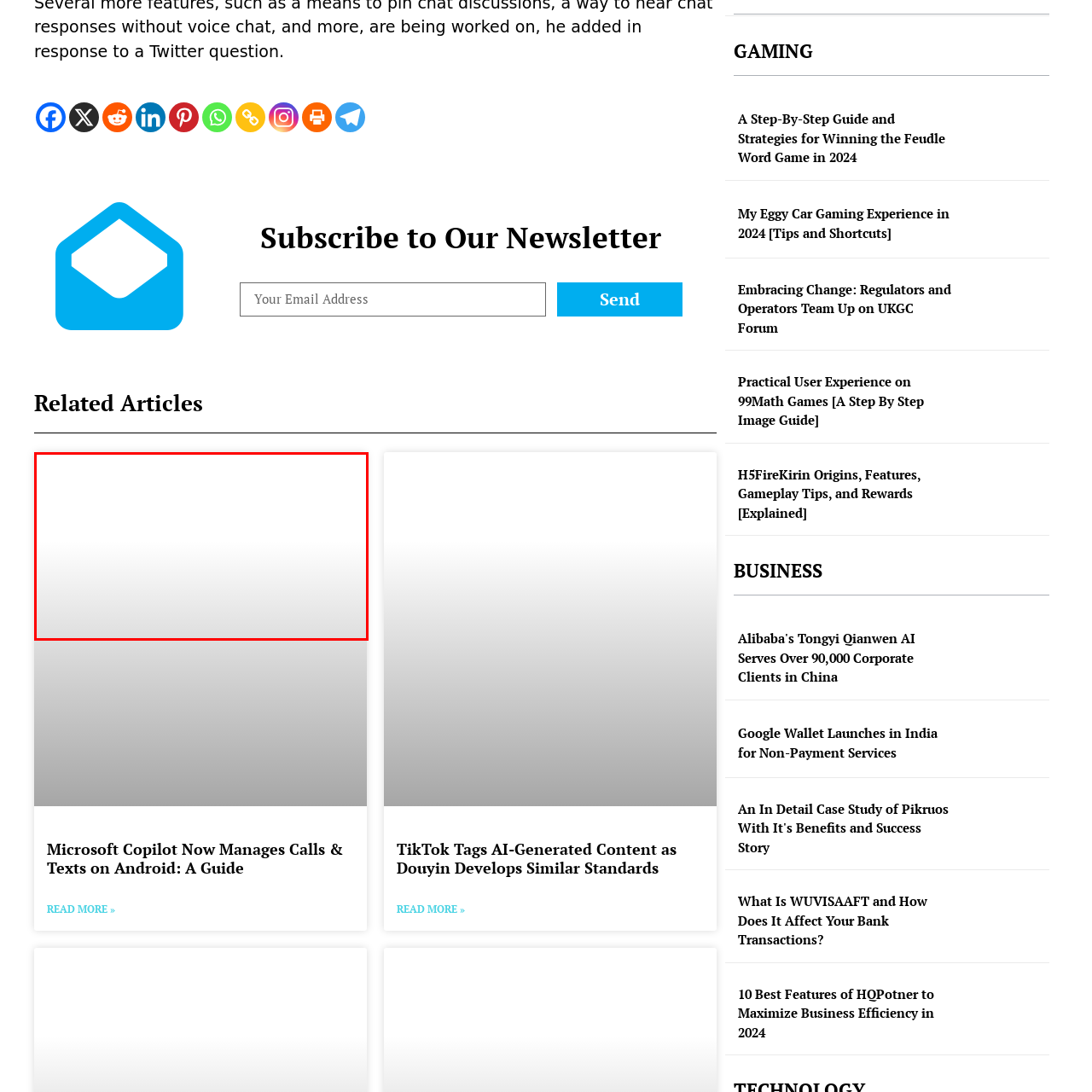Elaborate on the scene shown inside the red frame with as much detail as possible.

The image features a visually minimalistic design, primarily consisting of a soft gradient transitioning from light to a gentle gray tone. This background subtly emphasizes the content positioned above it, providing a calming aesthetic. The image is situated within an article titled "Microsoft Copilot Now Manages Calls & Texts on Android: A Guide," and serves to enhance the article's engaging layout, making it visually appealing while also directing focus to the textual content. The smooth gradient acts as an unobtrusive backdrop, ideal for a tech-oriented discussion, contributing to a modern and professional atmosphere.